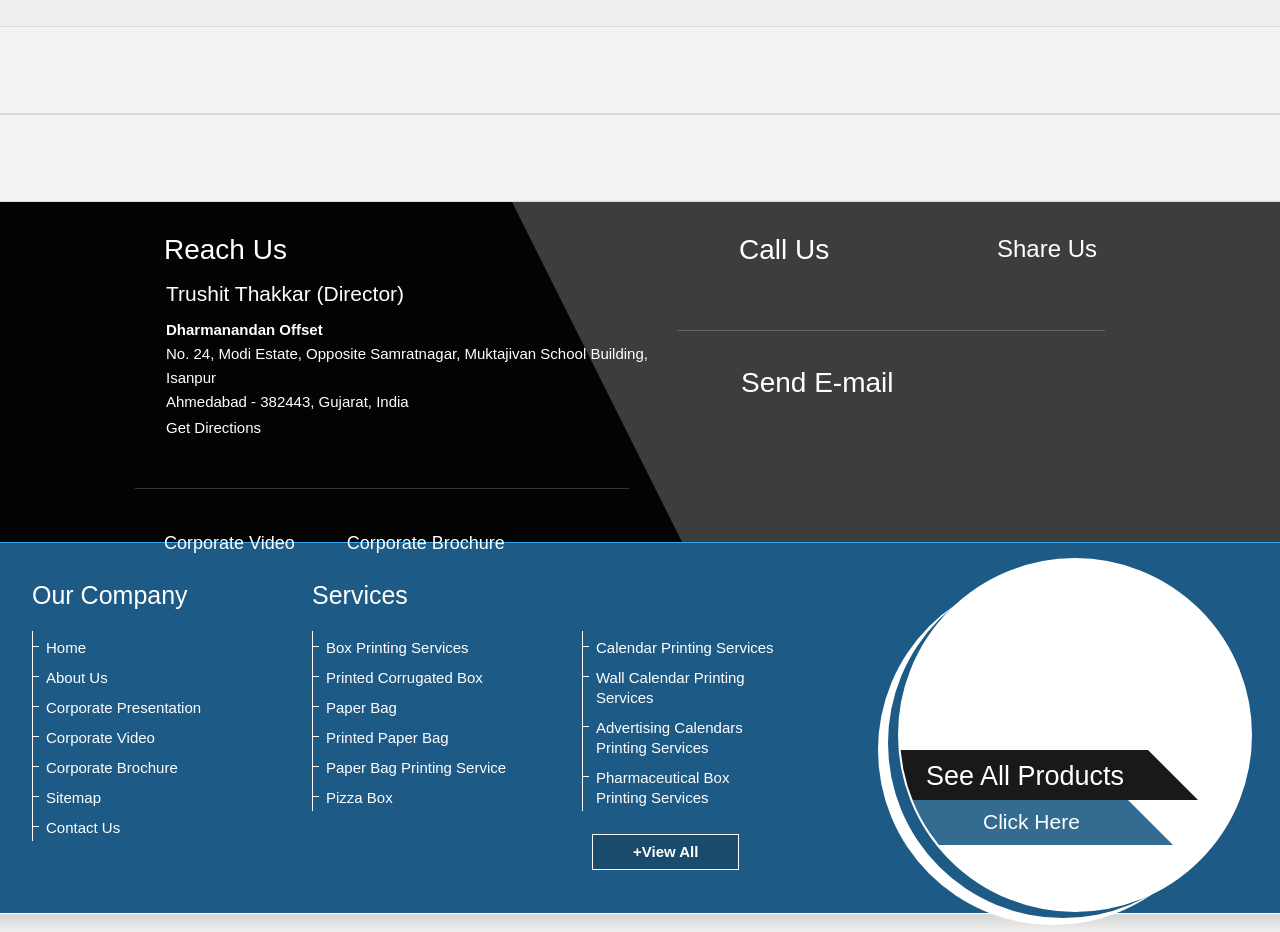Determine the bounding box coordinates of the clickable element to complete this instruction: "Watch corporate video". Provide the coordinates in the format of four float numbers between 0 and 1, [left, top, right, bottom].

[0.105, 0.572, 0.23, 0.593]